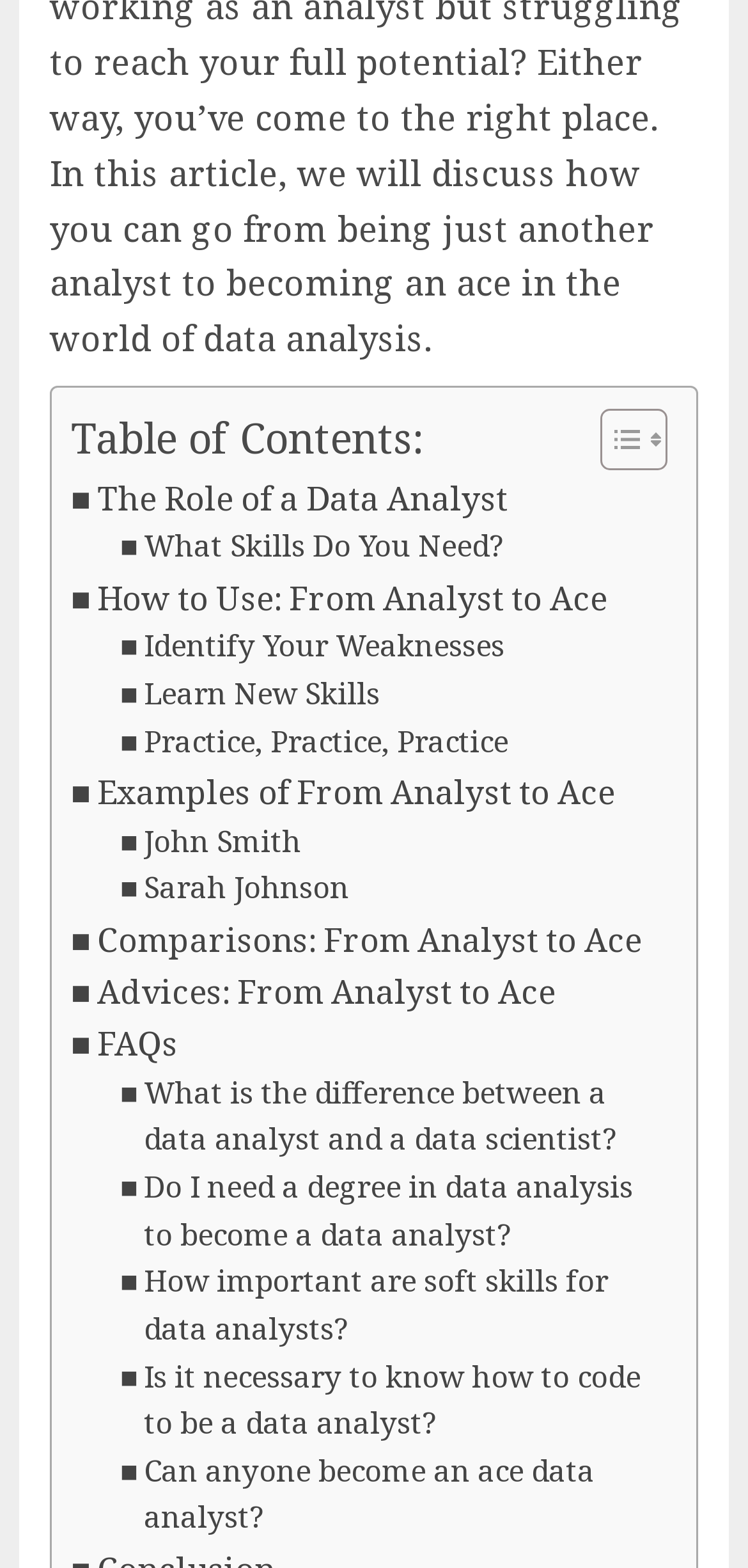Provide the bounding box coordinates of the HTML element described as: "Identify Your Weaknesses". The bounding box coordinates should be four float numbers between 0 and 1, i.e., [left, top, right, bottom].

[0.161, 0.398, 0.674, 0.428]